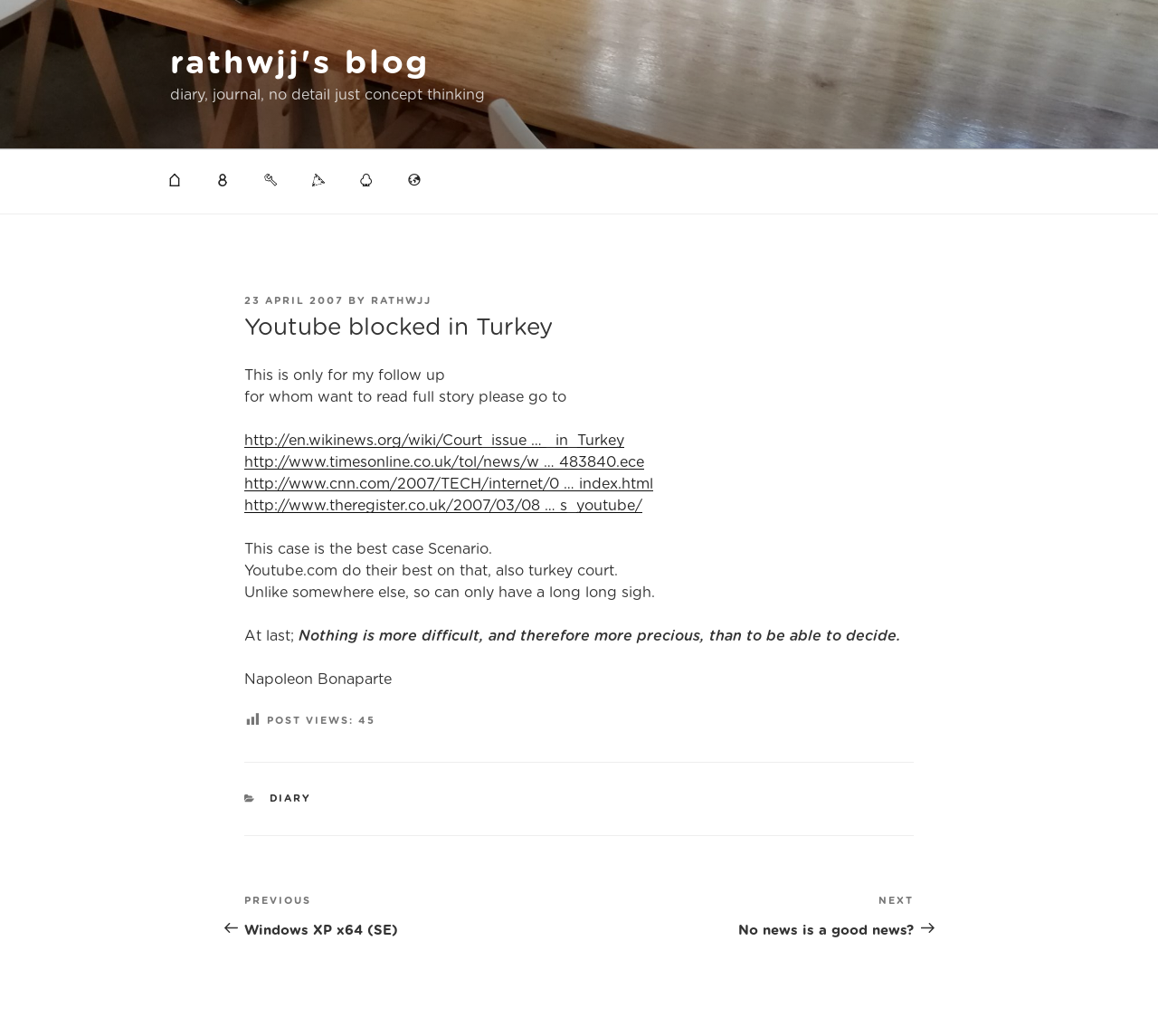Provide the bounding box coordinates for the area that should be clicked to complete the instruction: "view previous post".

[0.211, 0.863, 0.5, 0.905]